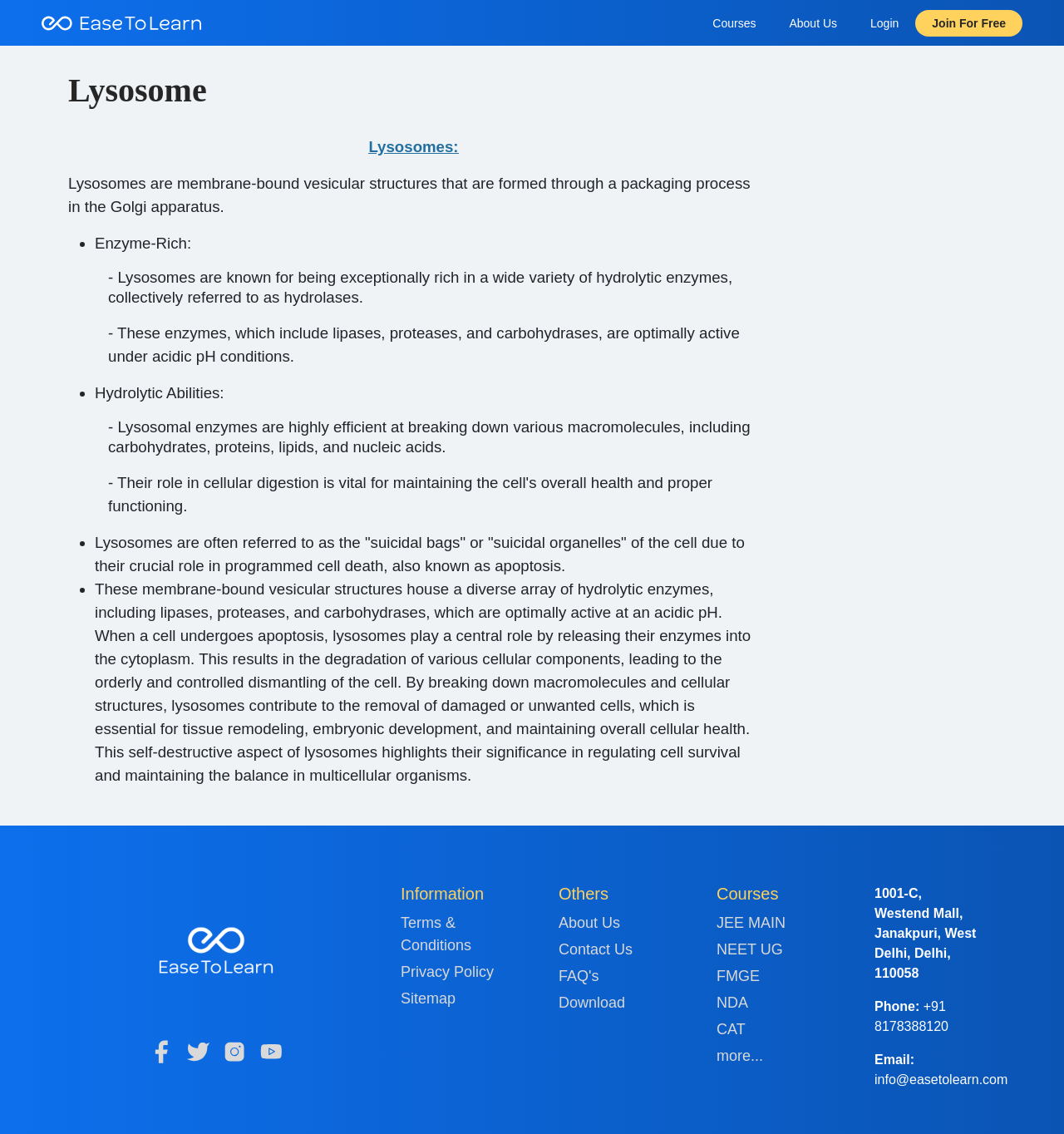Determine the bounding box coordinates of the clickable region to follow the instruction: "Go to the Industries page".

None